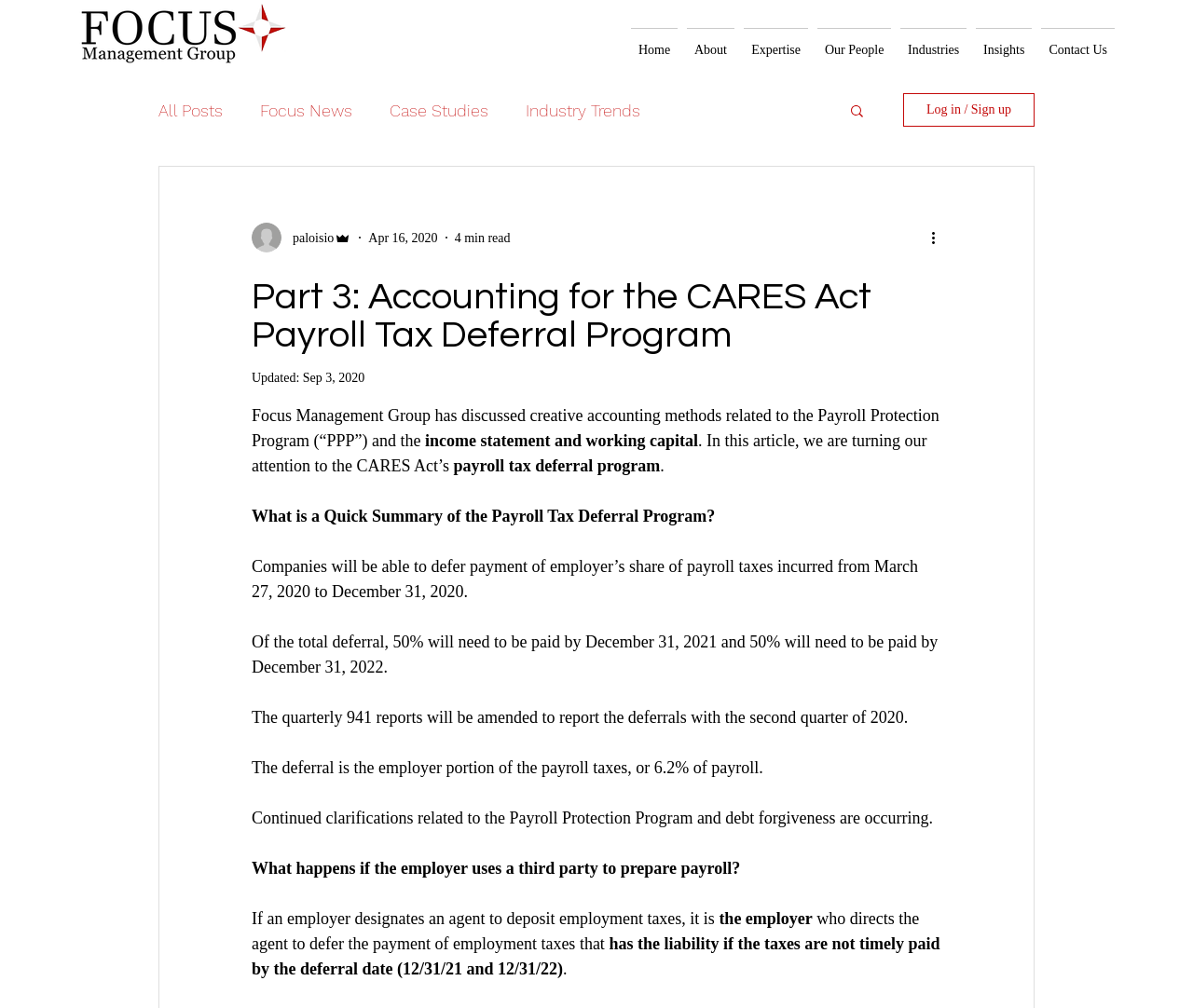From the screenshot, find the bounding box of the UI element matching this description: "Home". Supply the bounding box coordinates in the form [left, top, right, bottom], each a float between 0 and 1.

[0.525, 0.028, 0.572, 0.055]